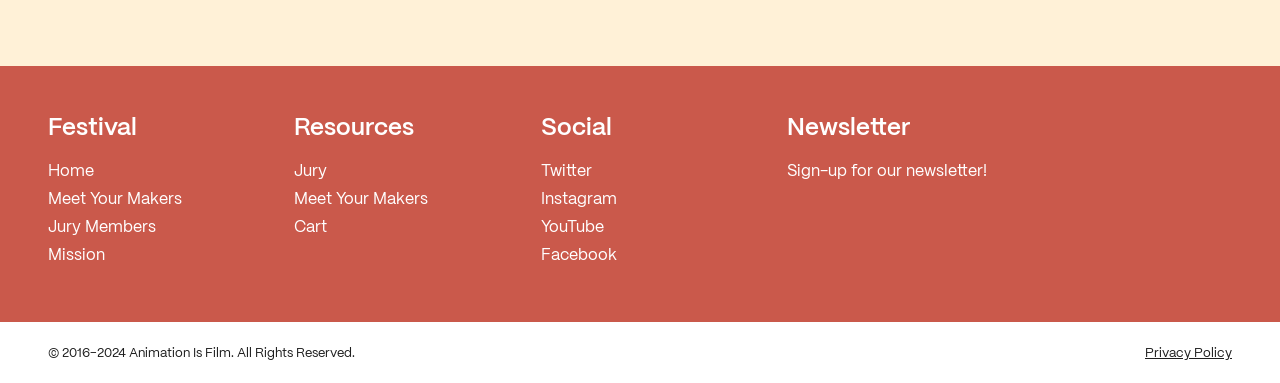Could you determine the bounding box coordinates of the clickable element to complete the instruction: "sign up for newsletter"? Provide the coordinates as four float numbers between 0 and 1, i.e., [left, top, right, bottom].

[0.615, 0.419, 0.771, 0.468]